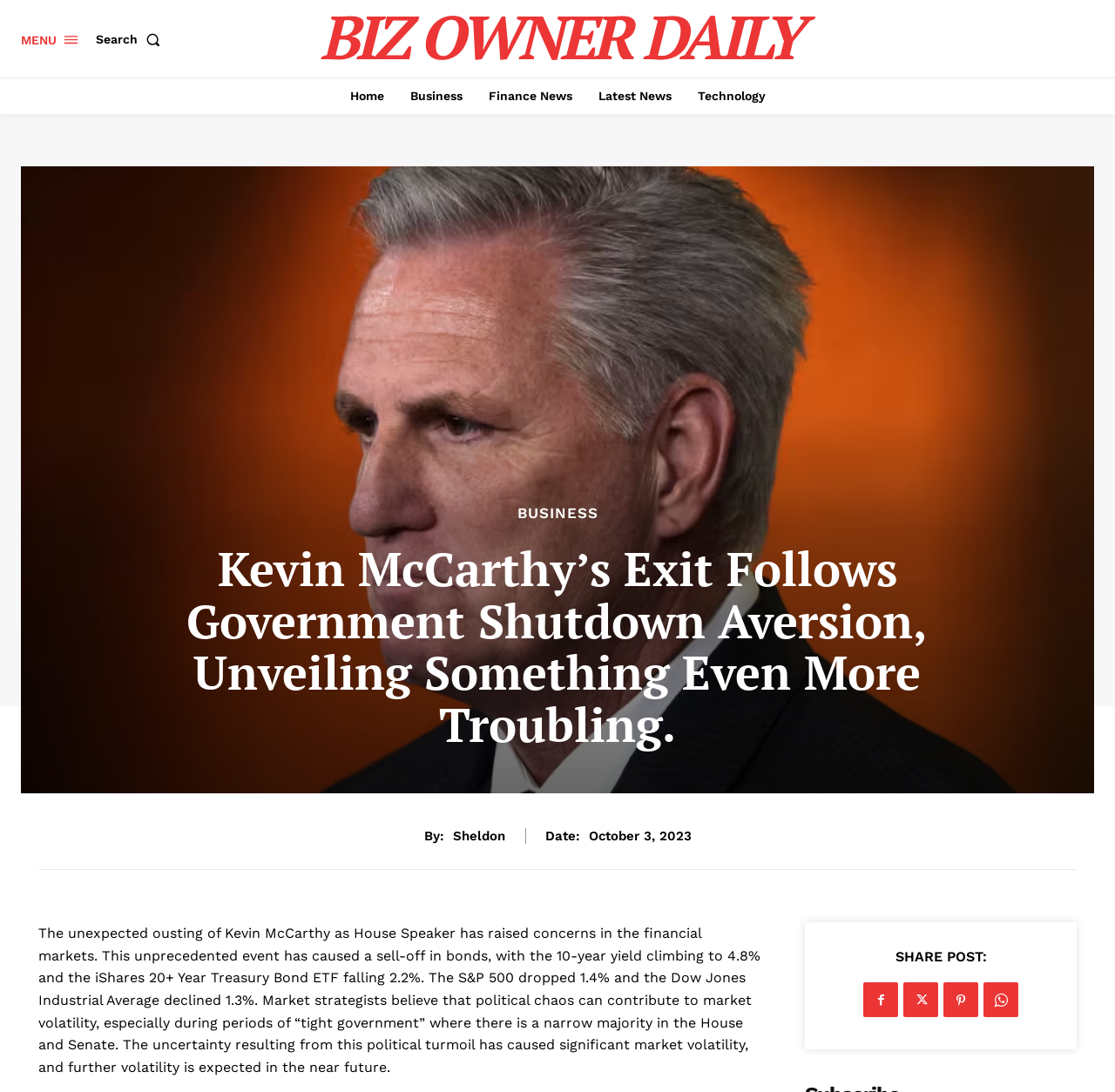Bounding box coordinates are to be given in the format (top-left x, top-left y, bottom-right x, bottom-right y). All values must be floating point numbers between 0 and 1. Provide the bounding box coordinate for the UI element described as: Latest News

[0.529, 0.071, 0.61, 0.104]